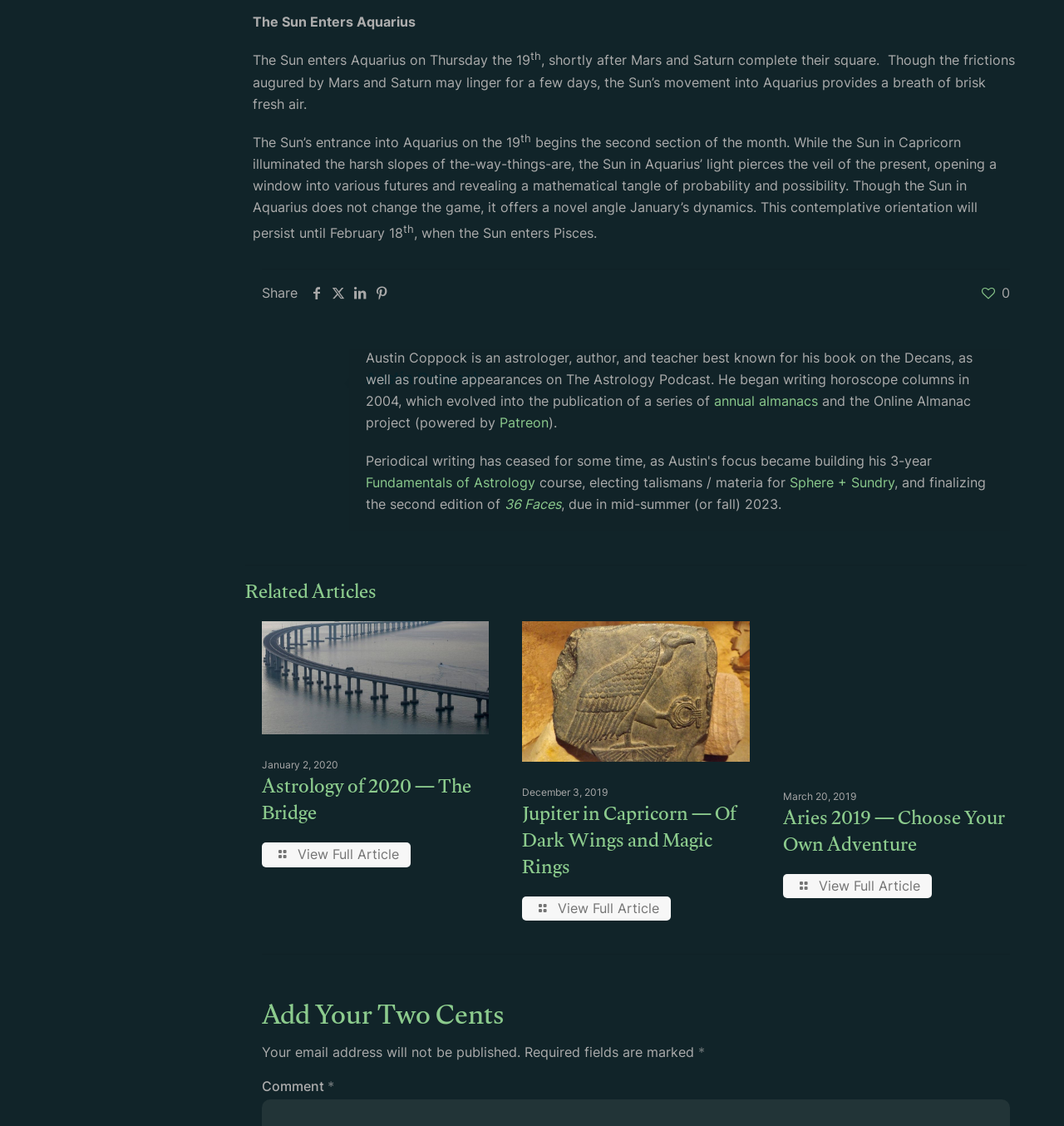Please identify the bounding box coordinates of the element on the webpage that should be clicked to follow this instruction: "Check related articles". The bounding box coordinates should be given as four float numbers between 0 and 1, formatted as [left, top, right, bottom].

[0.23, 0.517, 0.965, 0.541]